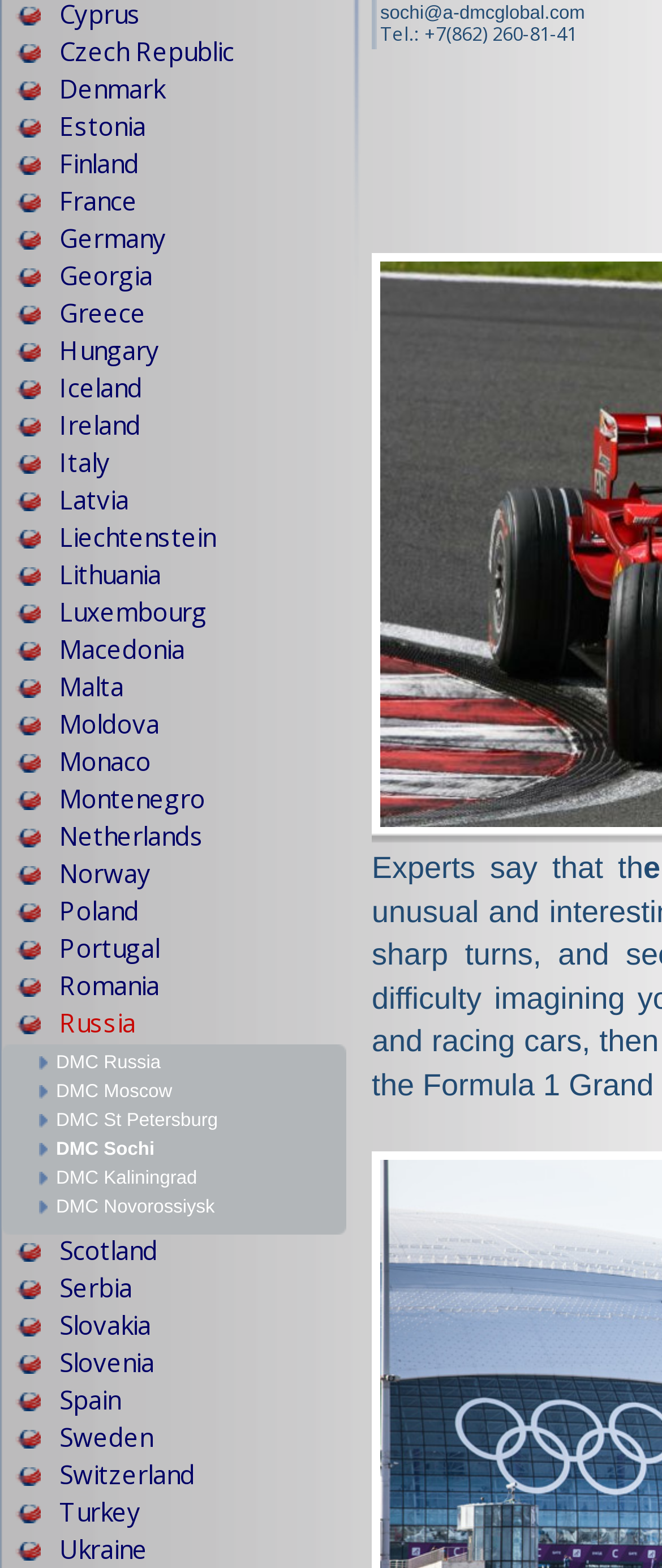For the following element description, predict the bounding box coordinates in the format (top-left x, top-left y, bottom-right x, bottom-right y). All values should be floating point numbers between 0 and 1. Description: DMC Kaliningrad

[0.059, 0.745, 0.523, 0.758]